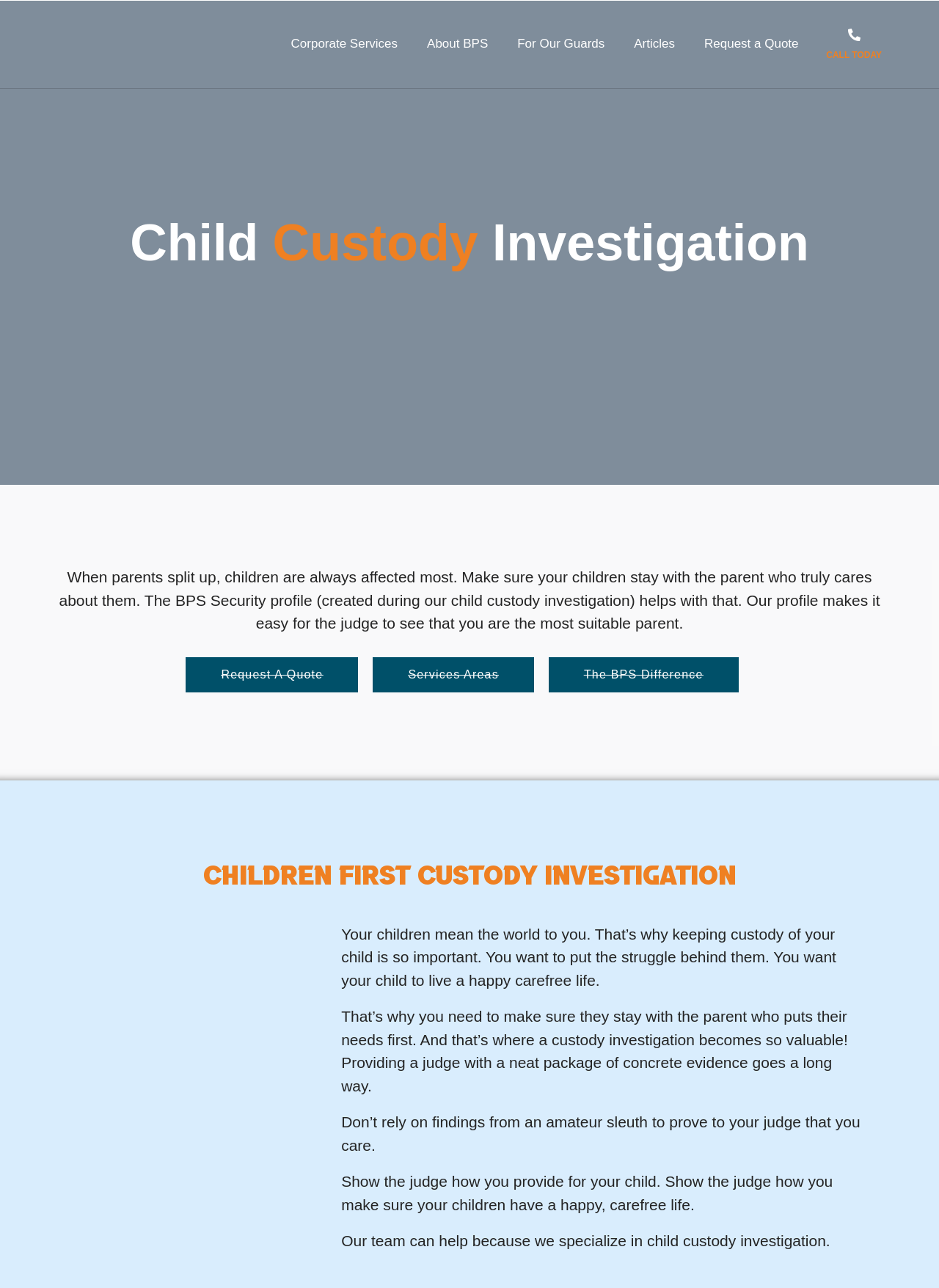Generate an in-depth caption that captures all aspects of the webpage.

This webpage is about child custody investigations, specifically highlighting the importance of ensuring children stay with the most suitable parent. At the top left corner, there is a logo of BPS Security, accompanied by a navigation menu with links to various pages, including "Corporate Services", "About BPS", "For Our Guards", "Articles", and "Request a Quote". 

Below the navigation menu, there is a prominent call-to-action "CALL TODAY" with a phone number, which is emphasized by a larger font size. 

The main content of the webpage is divided into two sections. The first section has a heading "Child Custody Investigation" and explains the importance of child custody investigations in ensuring the well-being of children. It also highlights the benefits of using BPS Security's profile, which helps judges identify the most suitable parent. 

The second section has a heading "Children First Custody Investigation" and features an image of a child in her mother's arms, emphasizing the focus on the child's well-being. This section consists of several paragraphs of text, which discuss the importance of keeping custody of one's child, the value of a custody investigation in providing concrete evidence to a judge, and the benefits of using a specialized team like BPS Security. 

There are three buttons in the middle of the page, allowing users to "Request A Quote", explore "Services Areas", or learn about "The BPS Difference".